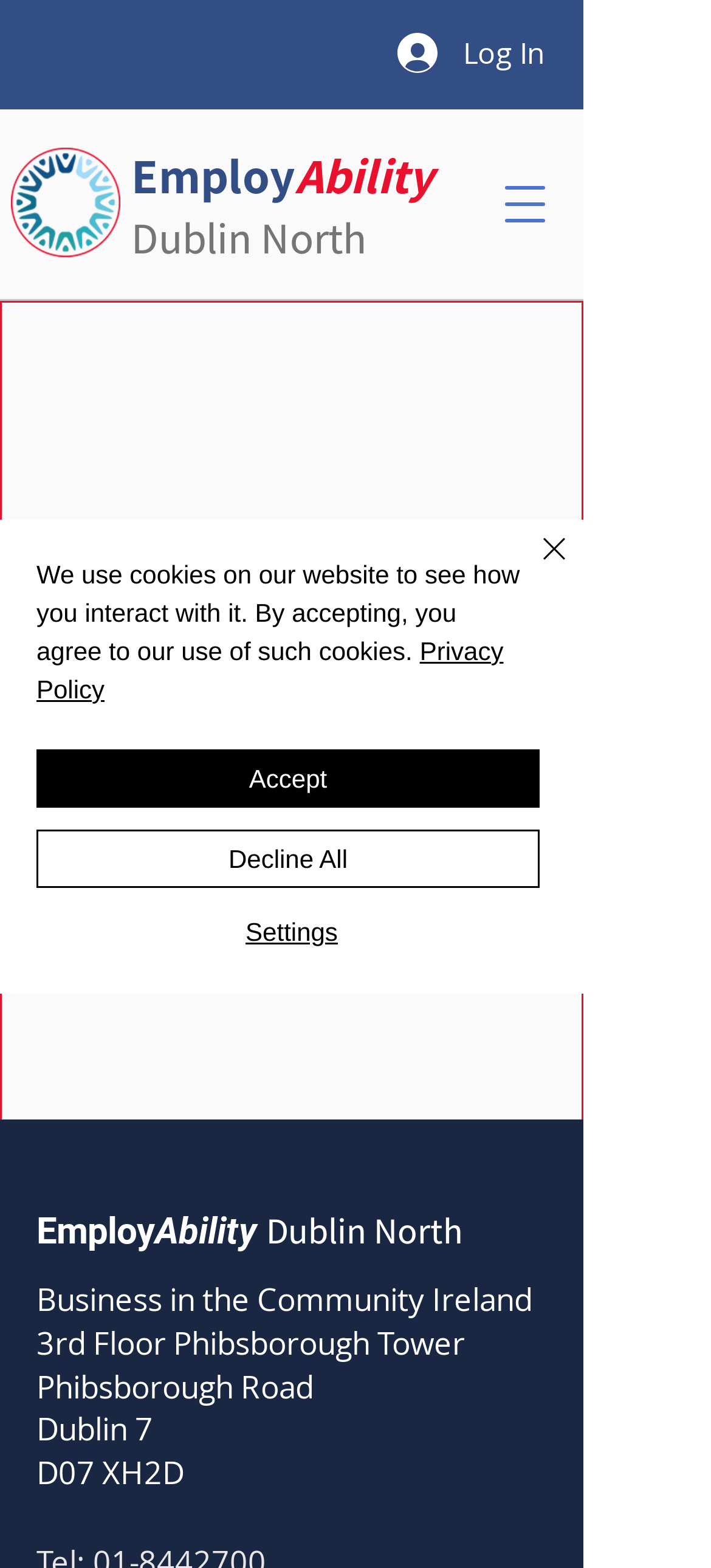Provide a comprehensive caption for the webpage.

The webpage is titled "Post | Employability DN" and appears to be a blog post page. At the top right corner, there is a "Log In" button accompanied by a small image. Next to it is an "Open navigation menu" button with a popup dialog. On the top left corner, there is the "Employability Dublin north logo" which is also a link.

Below the logo, there are two headings, "EmployAbility" and "Dublin North", which are also links. The main content of the page starts below these headings, taking up most of the page's real estate. 

In the main content area, there is a prominent message "We Couldn’t Find This Page" indicating that the page was not found. Below this message, there is a paragraph of text "Check out some of the other great posts in this blog." followed by a "See More Posts" link.

Further down, there is a heading "EmployAbility Dublin North" followed by a series of static text blocks containing address information, including "Business in the Community Ireland", "3rd Floor Phibsborough Tower", "Phibsborough Road", "Dublin 7", and "D07 XH2D".

On the left side of the page, there are two links, "Email" and "Phone", each accompanied by an image. At the bottom of the page, there is a cookie policy alert with a "Privacy Policy" link, "Accept", "Decline All", and "Settings" buttons. A "Close" button with a small image is located at the bottom right corner of the alert.